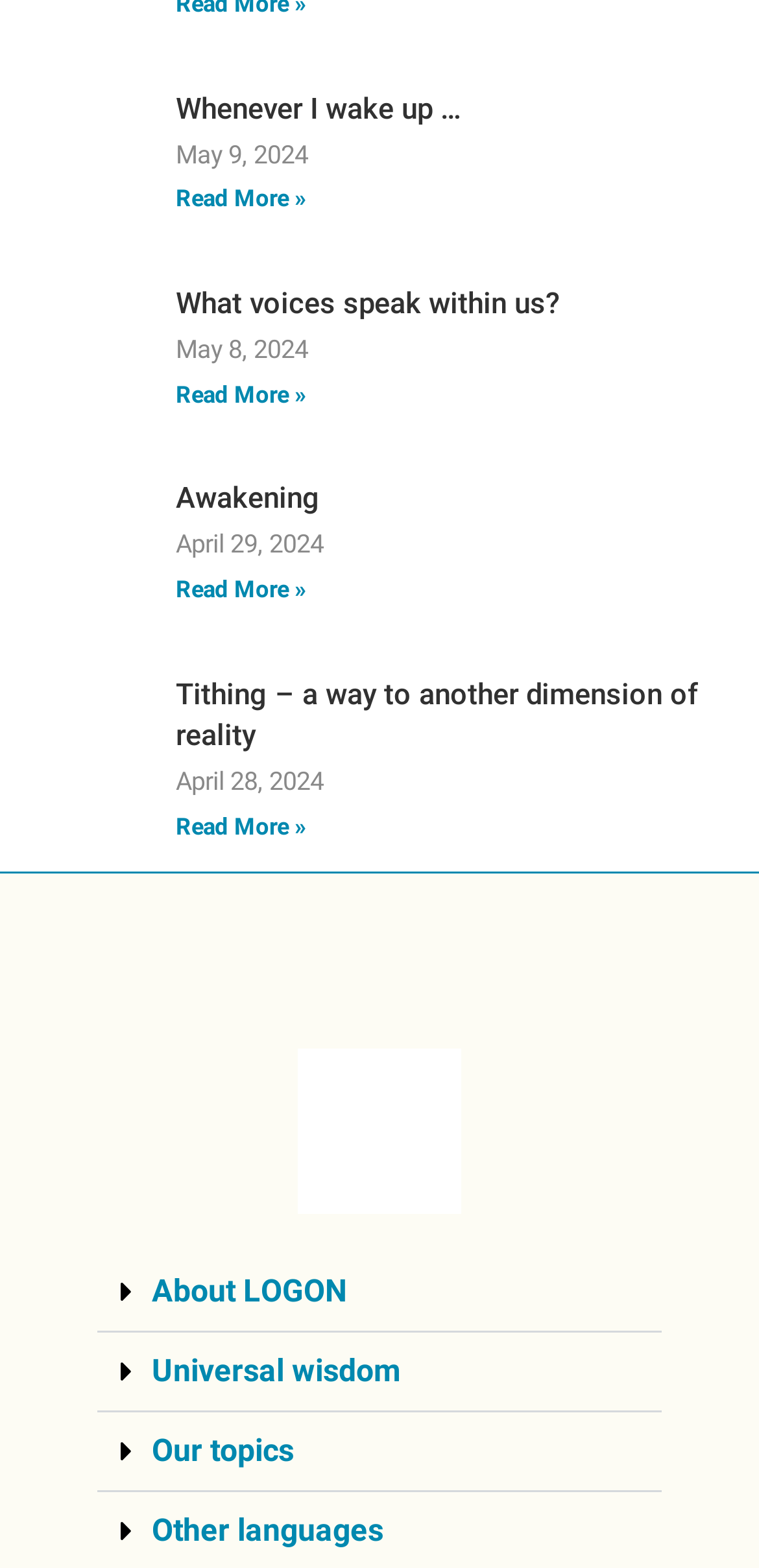Please locate the clickable area by providing the bounding box coordinates to follow this instruction: "View article about Whenever I wake up …".

[0.232, 0.058, 0.608, 0.08]